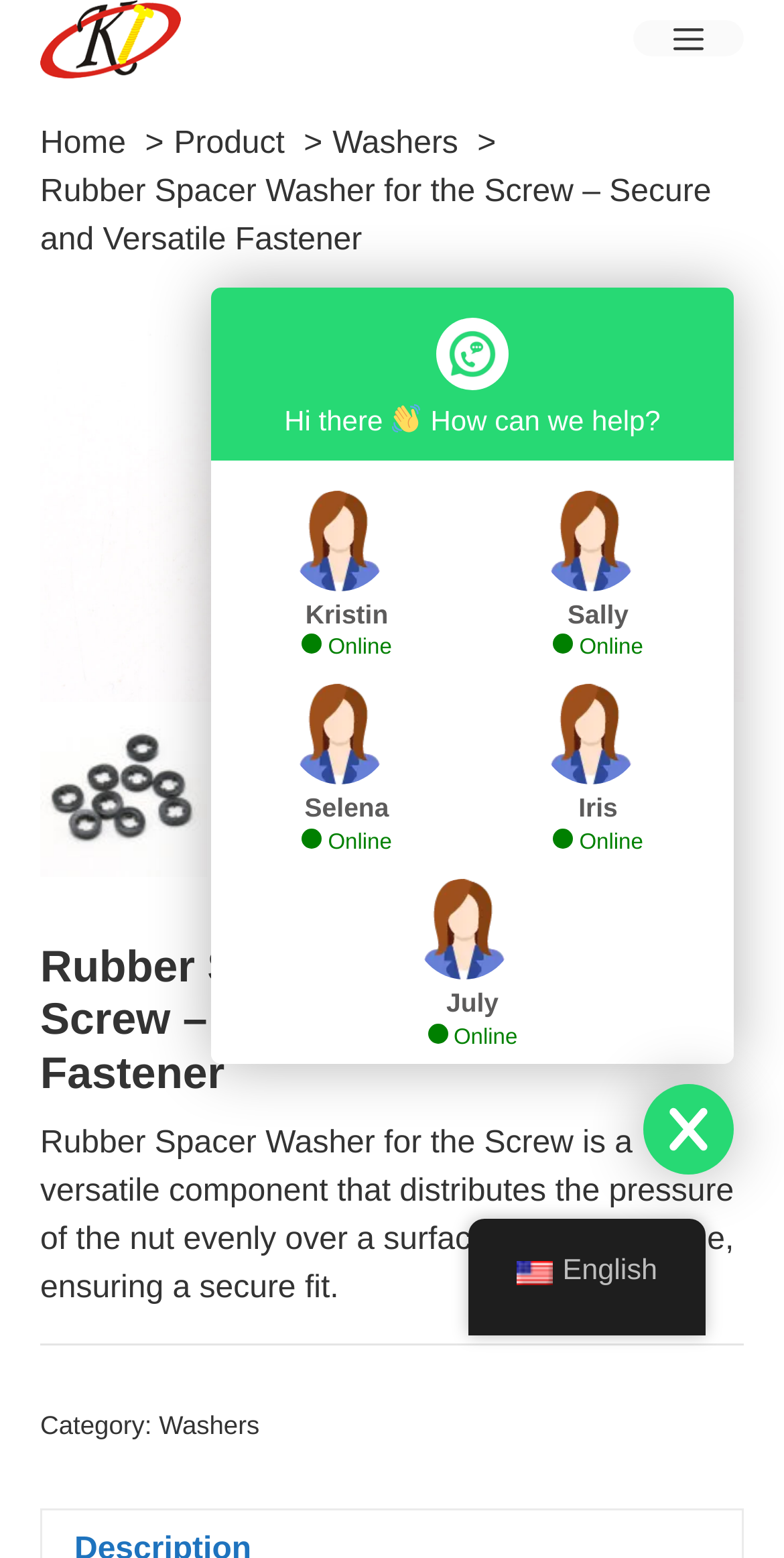What is the name of the company? From the image, respond with a single word or brief phrase.

Oukailuo